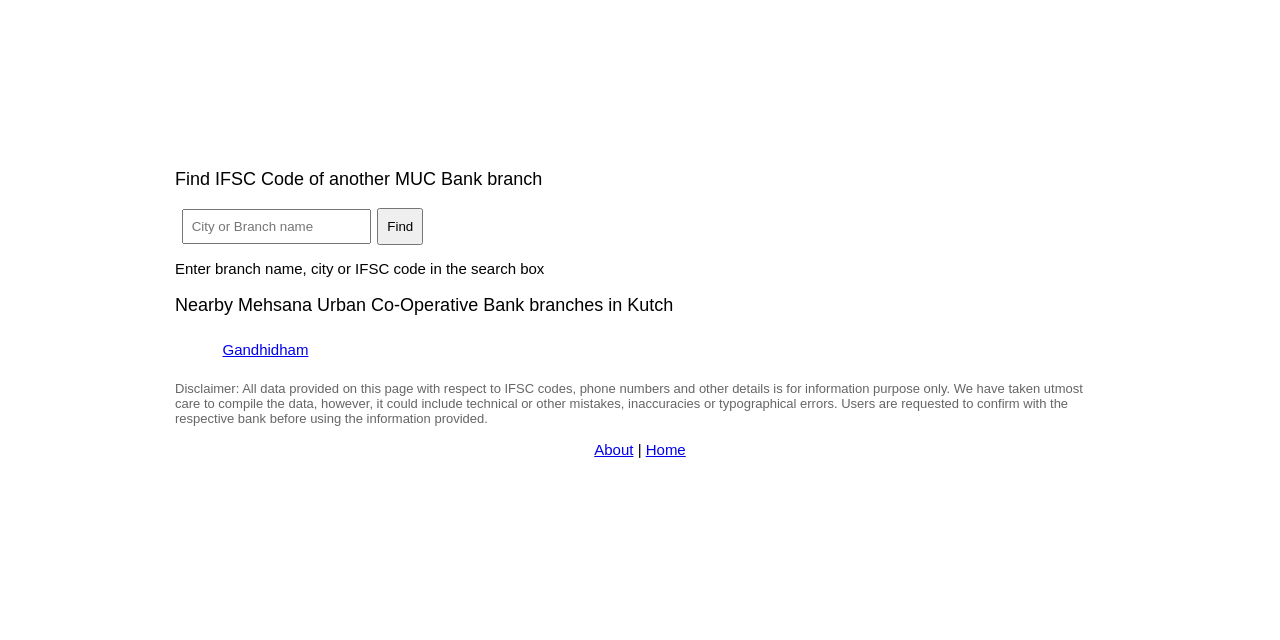Provide the bounding box coordinates of the HTML element this sentence describes: "Gandhidham".

[0.174, 0.533, 0.241, 0.559]